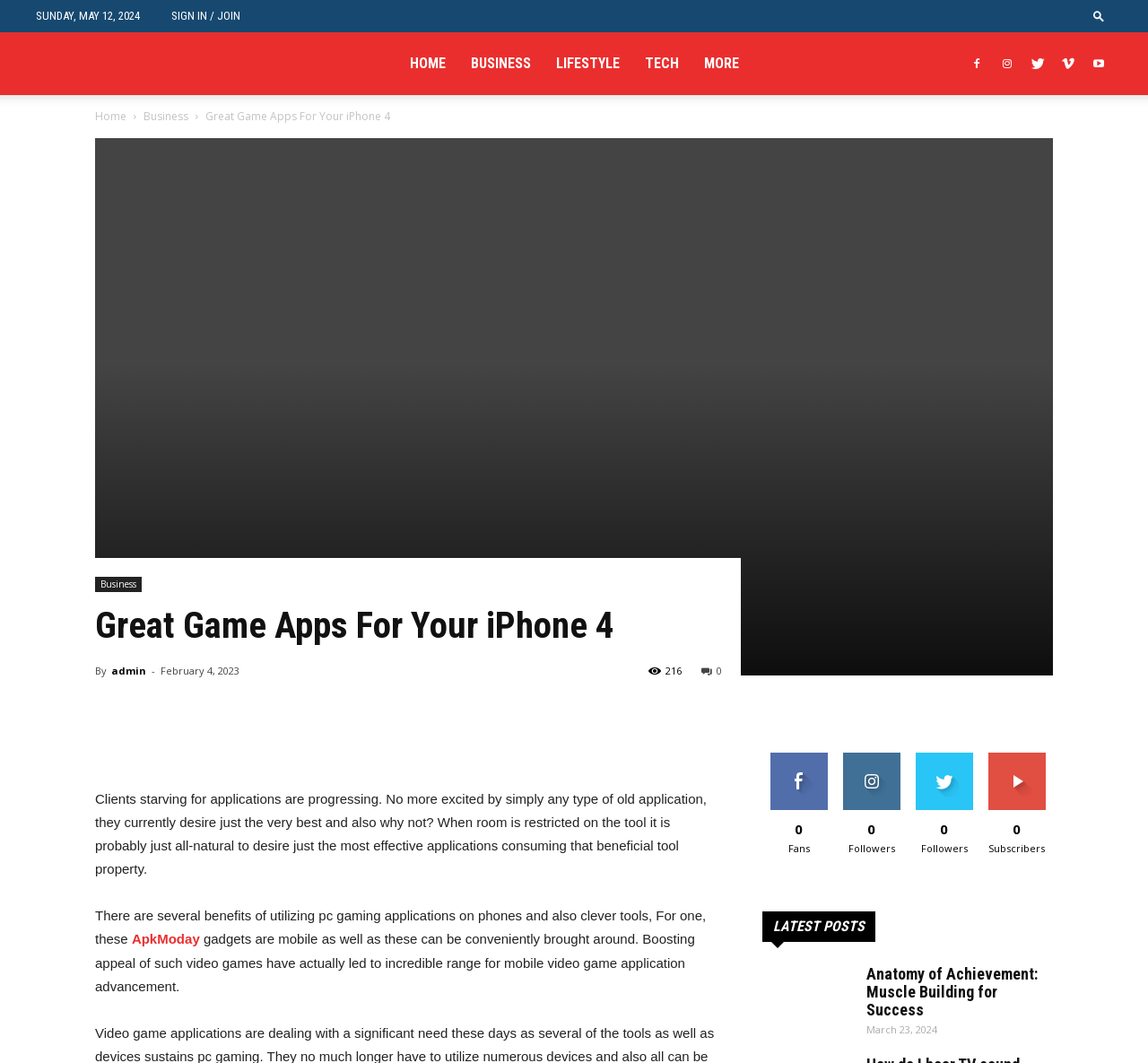Please determine the heading text of this webpage.

Great Game Apps For Your iPhone 4